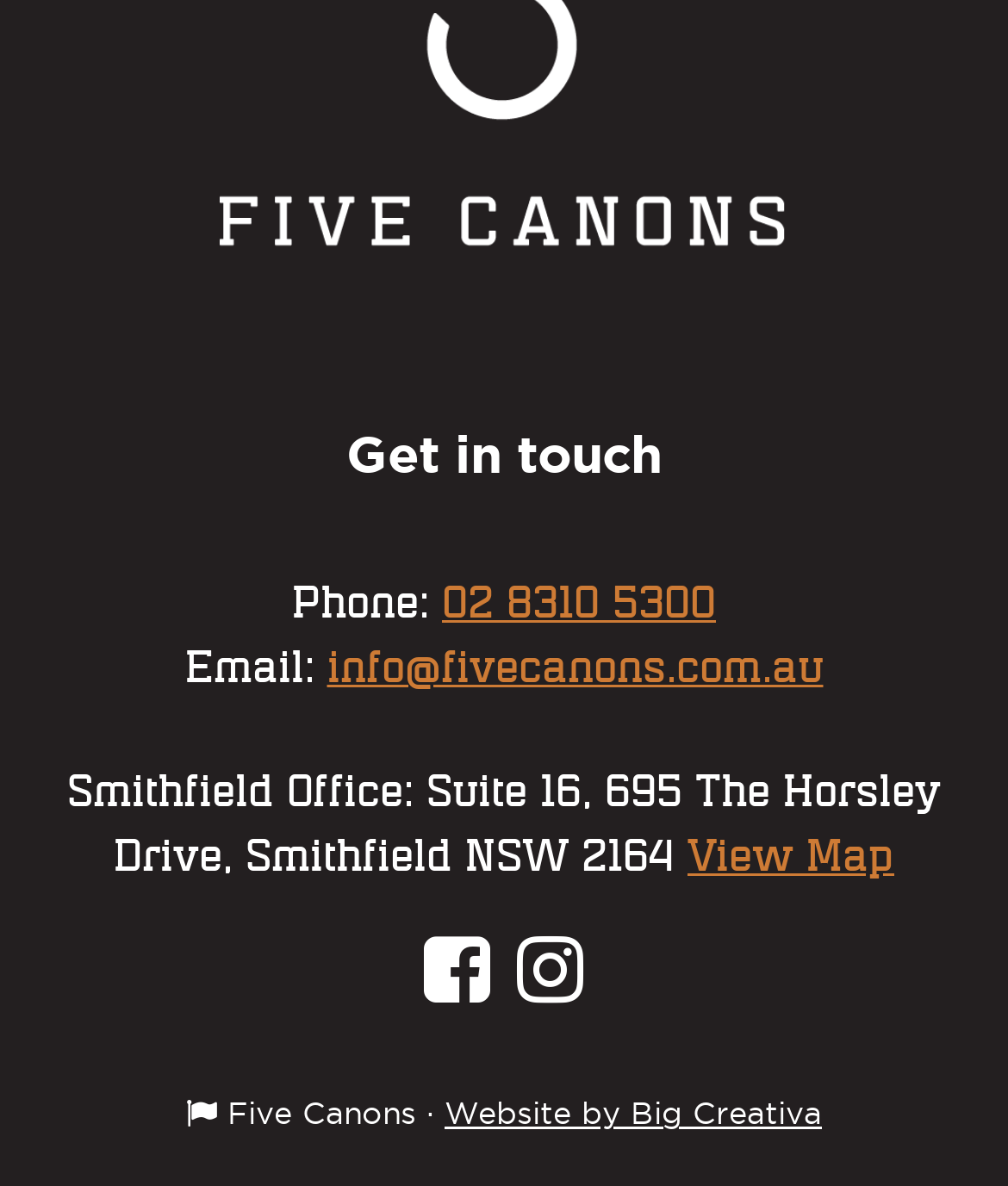What is the address of the Smithfield Office?
Based on the image, provide your answer in one word or phrase.

Suite 16, 695 The Horsley Drive, Smithfield NSW 2164